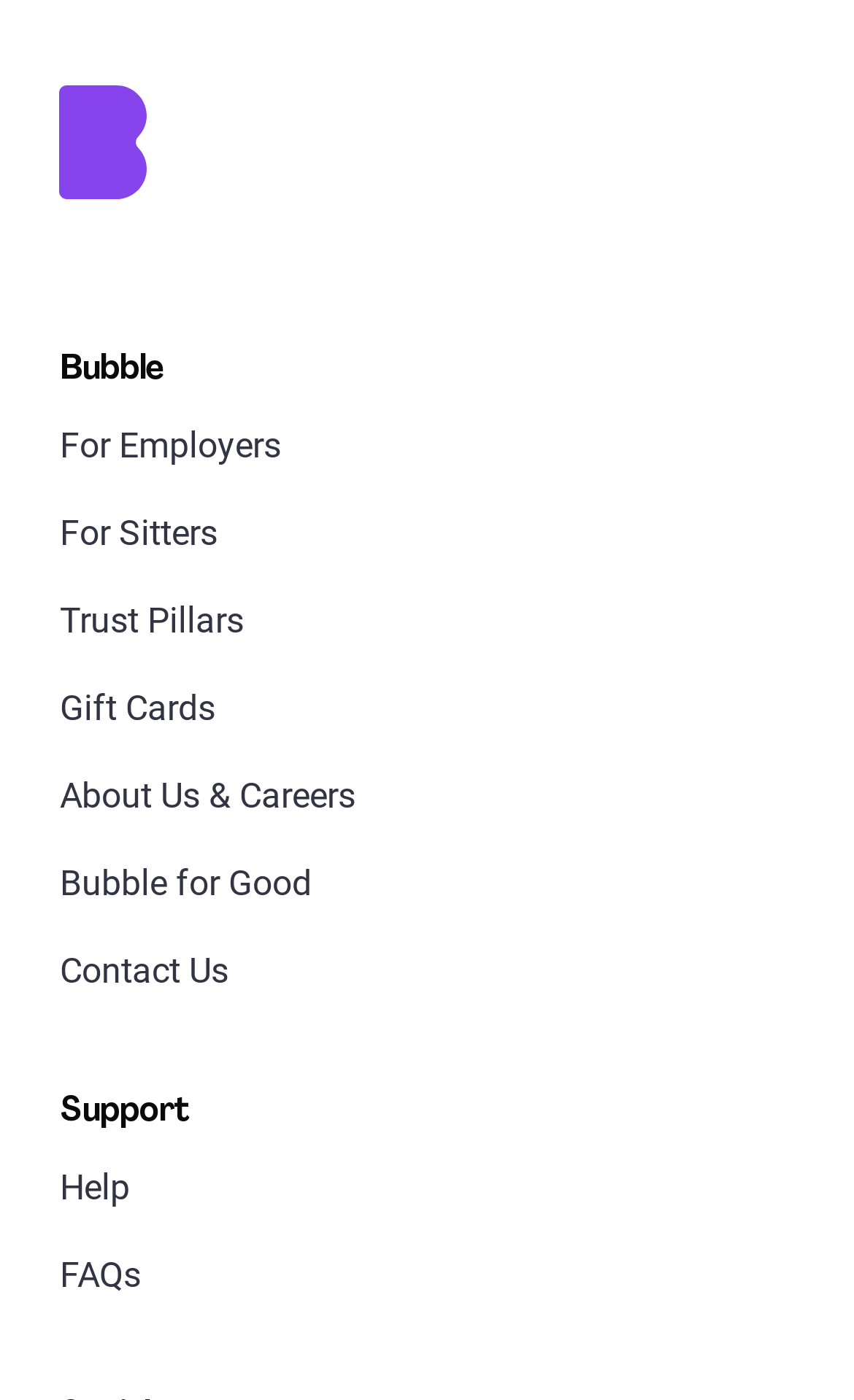How many categories are there for users?
Refer to the image and answer the question using a single word or phrase.

2